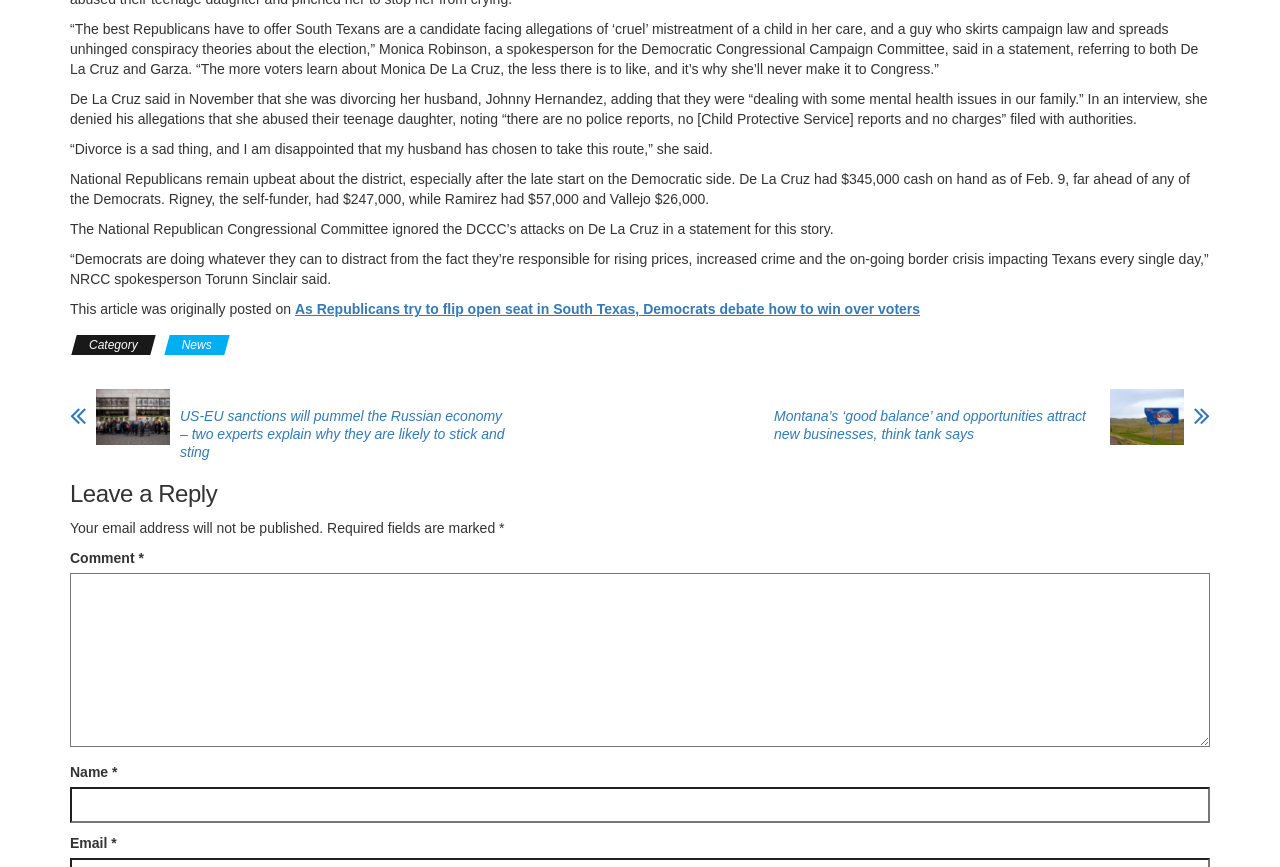Please answer the following question using a single word or phrase: 
What is the purpose of the textbox labeled 'Comment *'?

To leave a comment